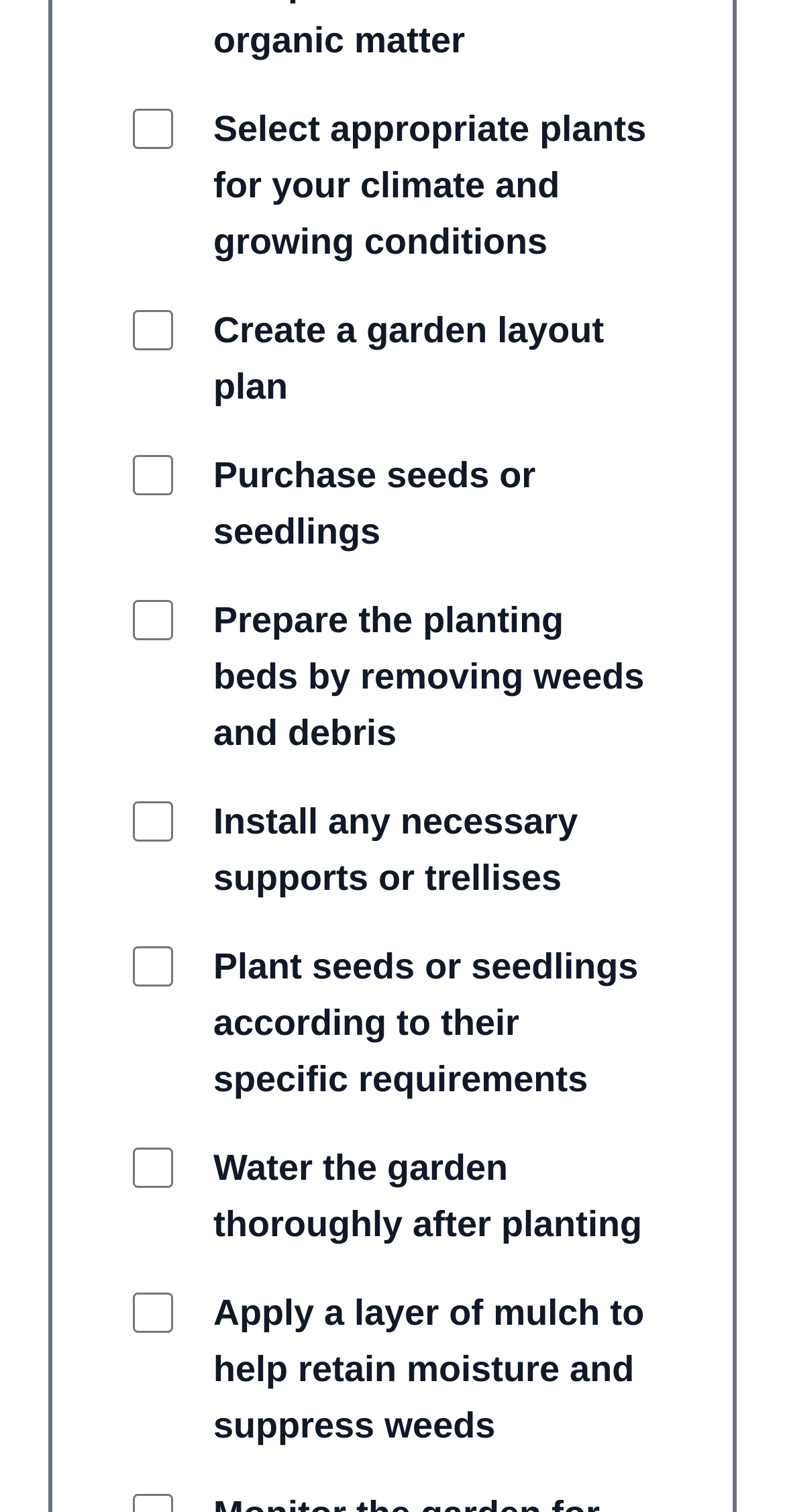Find the bounding box coordinates of the element to click in order to complete this instruction: "Choose the option to plant seeds or seedlings according to their specific requirements". The bounding box coordinates must be four float numbers between 0 and 1, denoted as [left, top, right, bottom].

[0.169, 0.621, 0.221, 0.658]